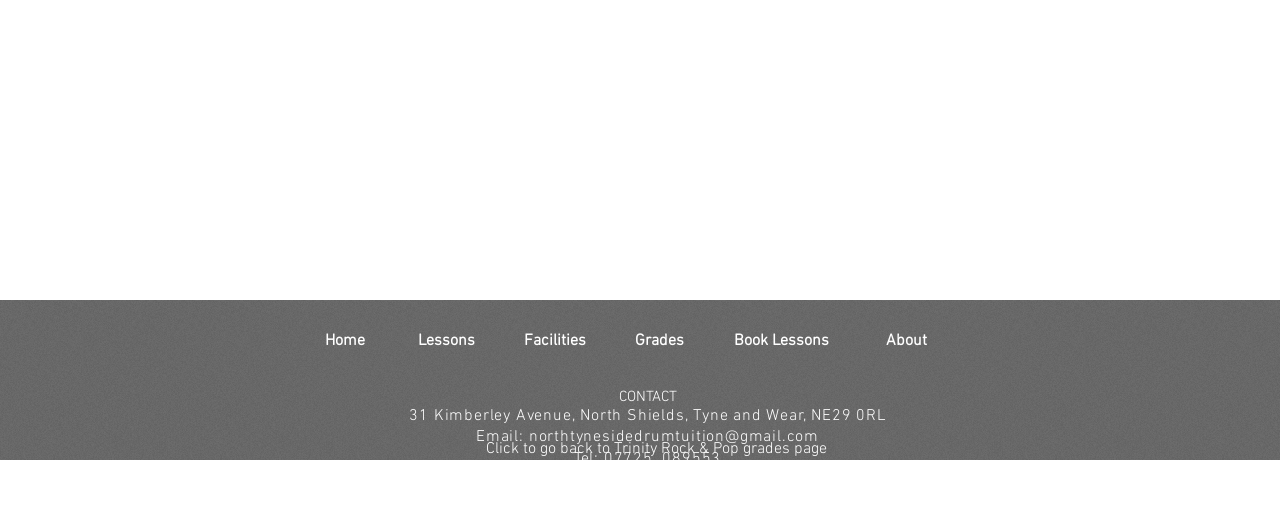Please provide a brief answer to the following inquiry using a single word or phrase:
What is the email address provided on the webpage?

northtynesidedrumtuition@gmail.com